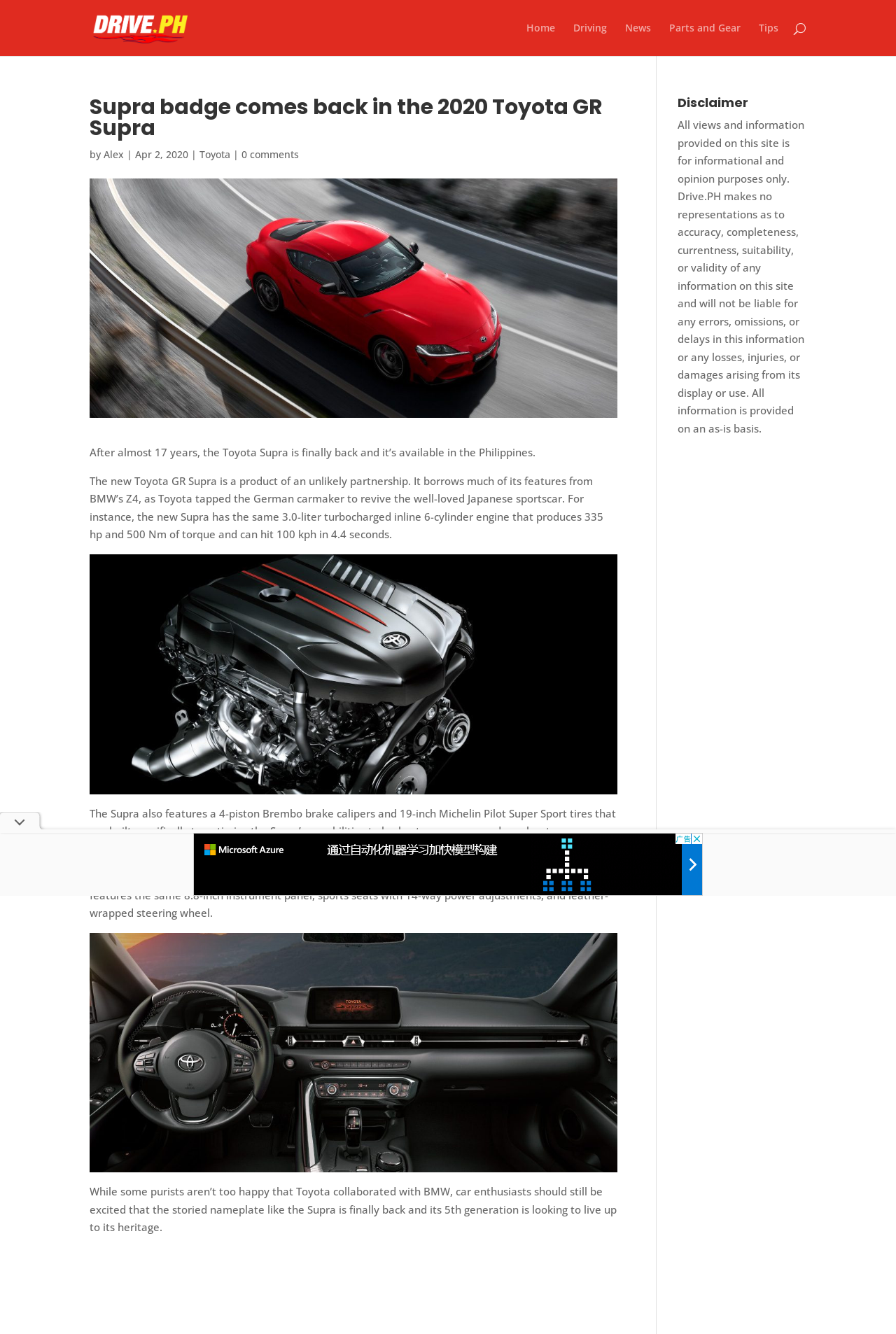What is the price of the Toyota GR Supra in the Philippine market?
Provide an in-depth answer to the question, covering all aspects.

The meta description of the webpage mentions that the Toyota GR Supra is now available in the Philippine market for a cool Php 5 million.